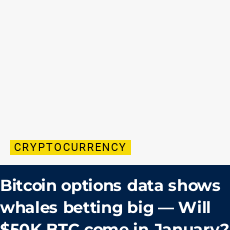Based on the image, provide a detailed and complete answer to the question: 
What is the potential price movement of Bitcoin mentioned in the image?

The image mentions a potential price movement of Bitcoin to $50K, which is a significant price point that is being predicted or forecasted by influential traders or 'whales' in the cryptocurrency market.